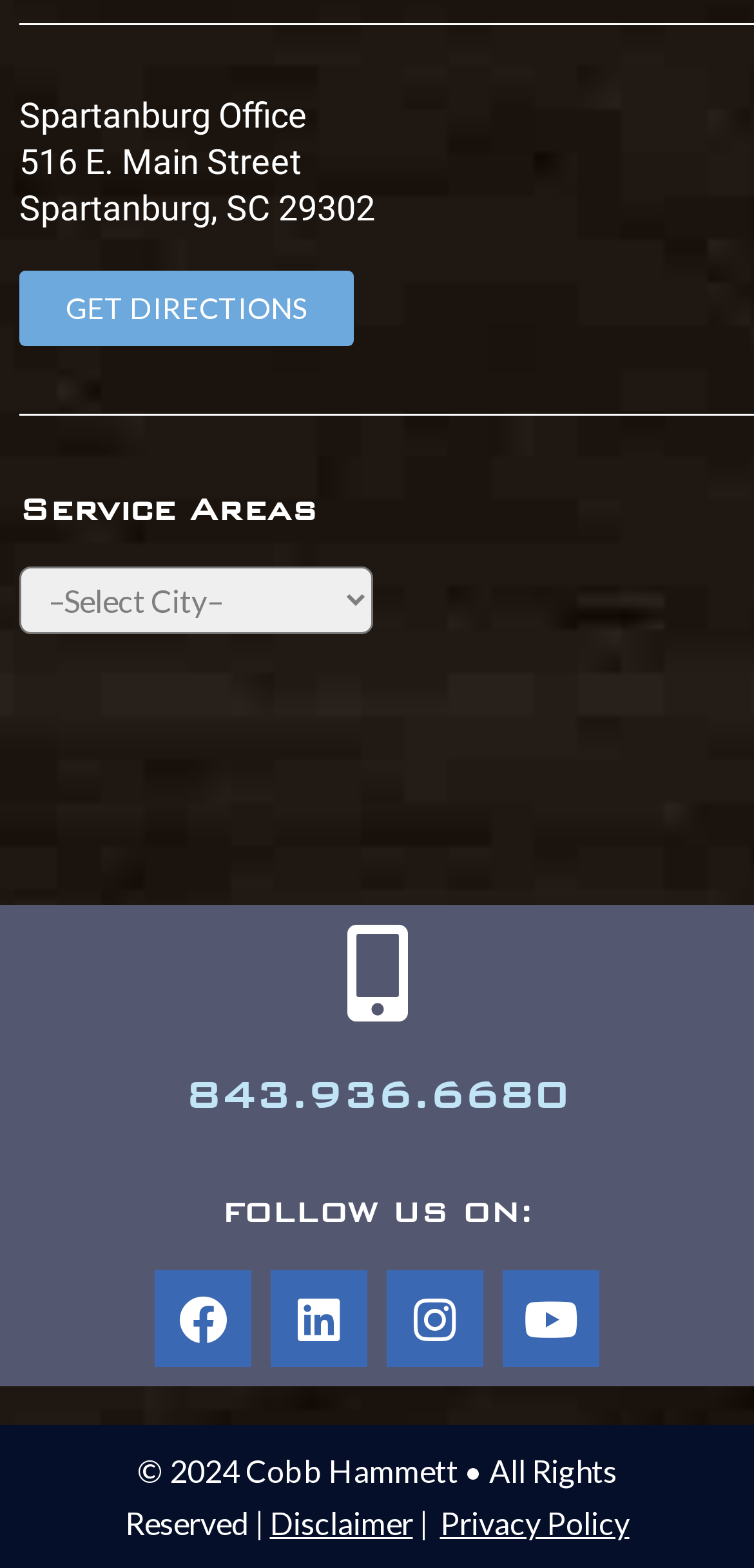How many links are there in the footer section?
Please provide a single word or phrase as your answer based on the image.

3